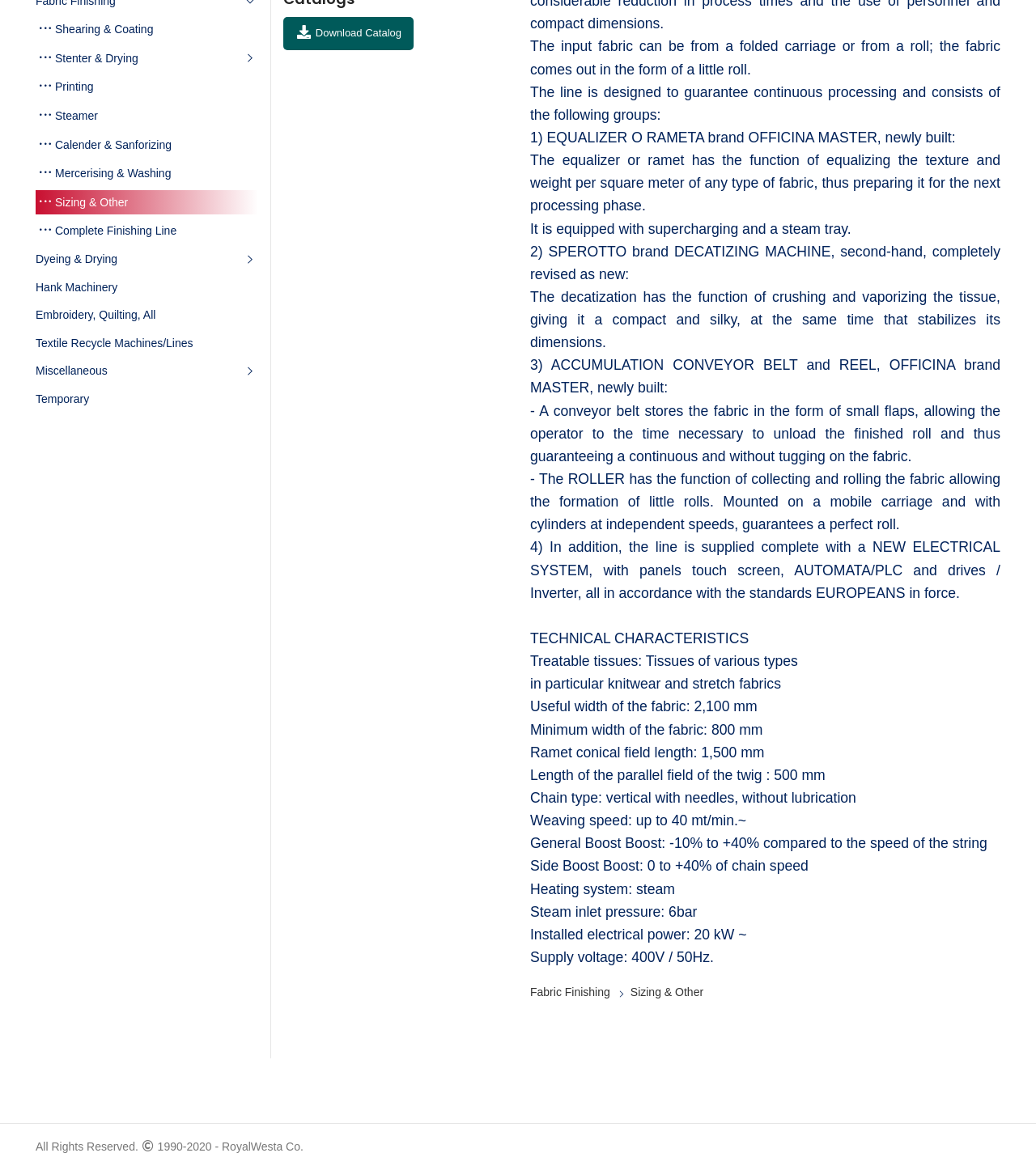Using the format (top-left x, top-left y, bottom-right x, bottom-right y), provide the bounding box coordinates for the described UI element. All values should be floating point numbers between 0 and 1: Fabric Finishing

[0.512, 0.842, 0.589, 0.853]